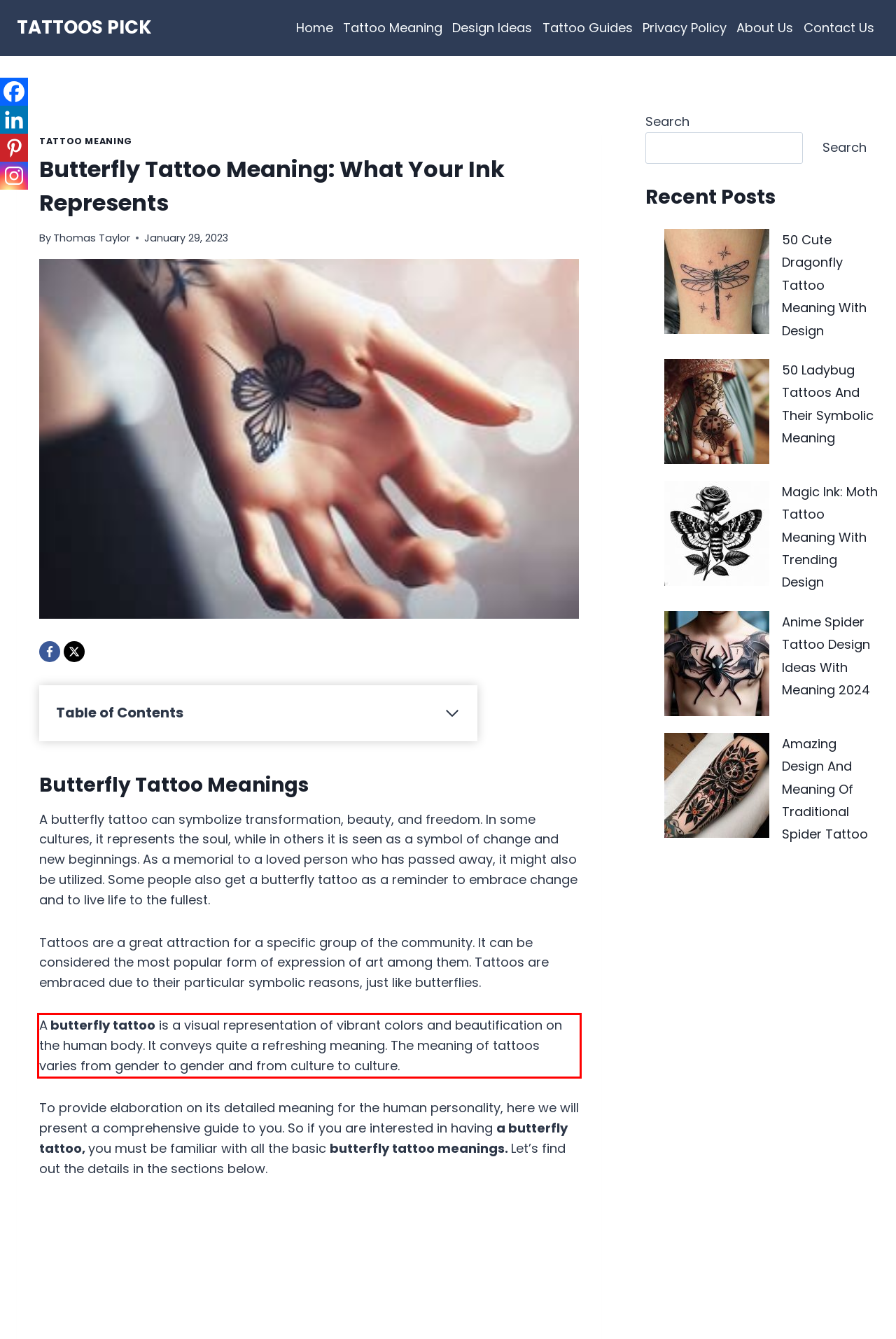You have a screenshot of a webpage where a UI element is enclosed in a red rectangle. Perform OCR to capture the text inside this red rectangle.

A butterfly tattoo is a visual representation of vibrant colors and beautification on the human body. It conveys quite a refreshing meaning. The meaning of tattoos varies from gender to gender and from culture to culture.